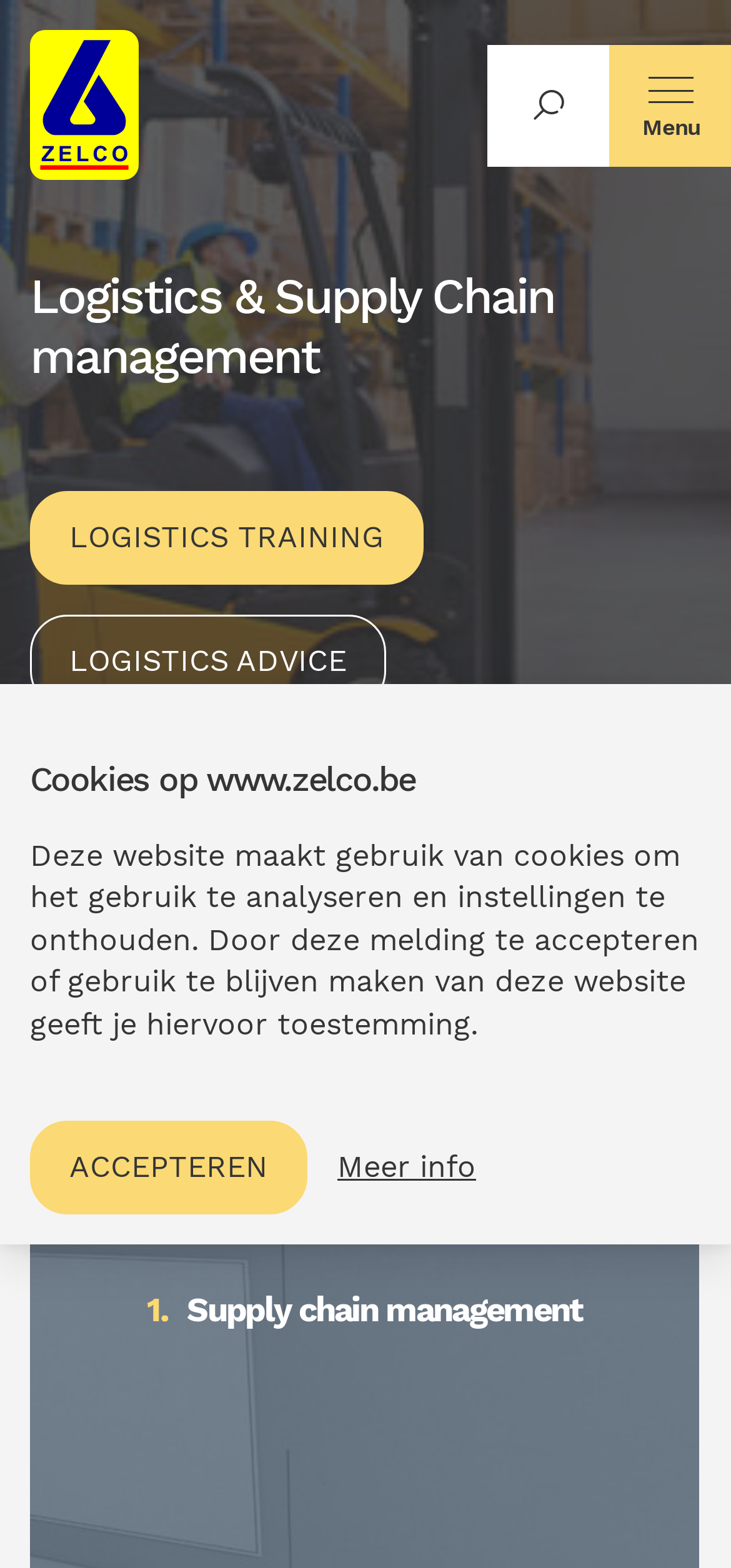Identify and extract the heading text of the webpage.

Logistics & Supply Chain management